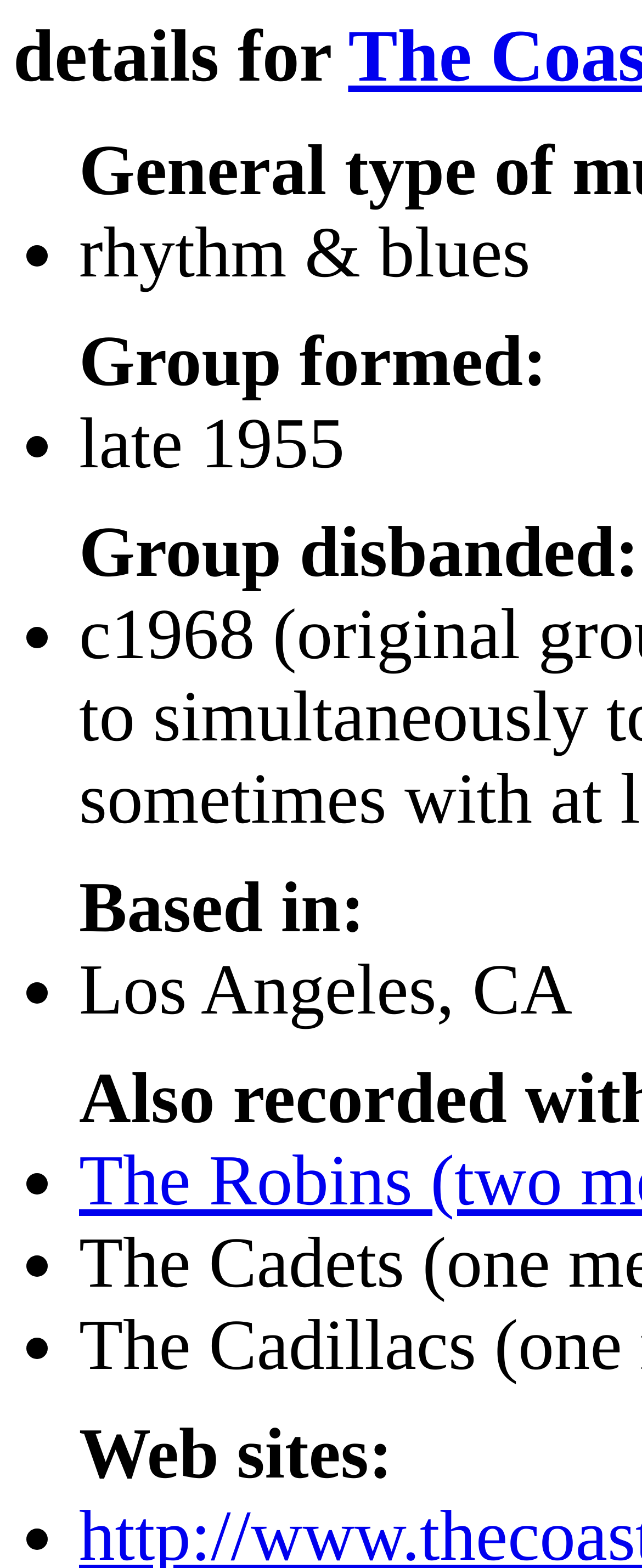Refer to the image and offer a detailed explanation in response to the question: How many list markers are on the webpage?

I counted the number of list markers on the webpage, which are represented by the symbol '•'. There are 7 list markers in total.